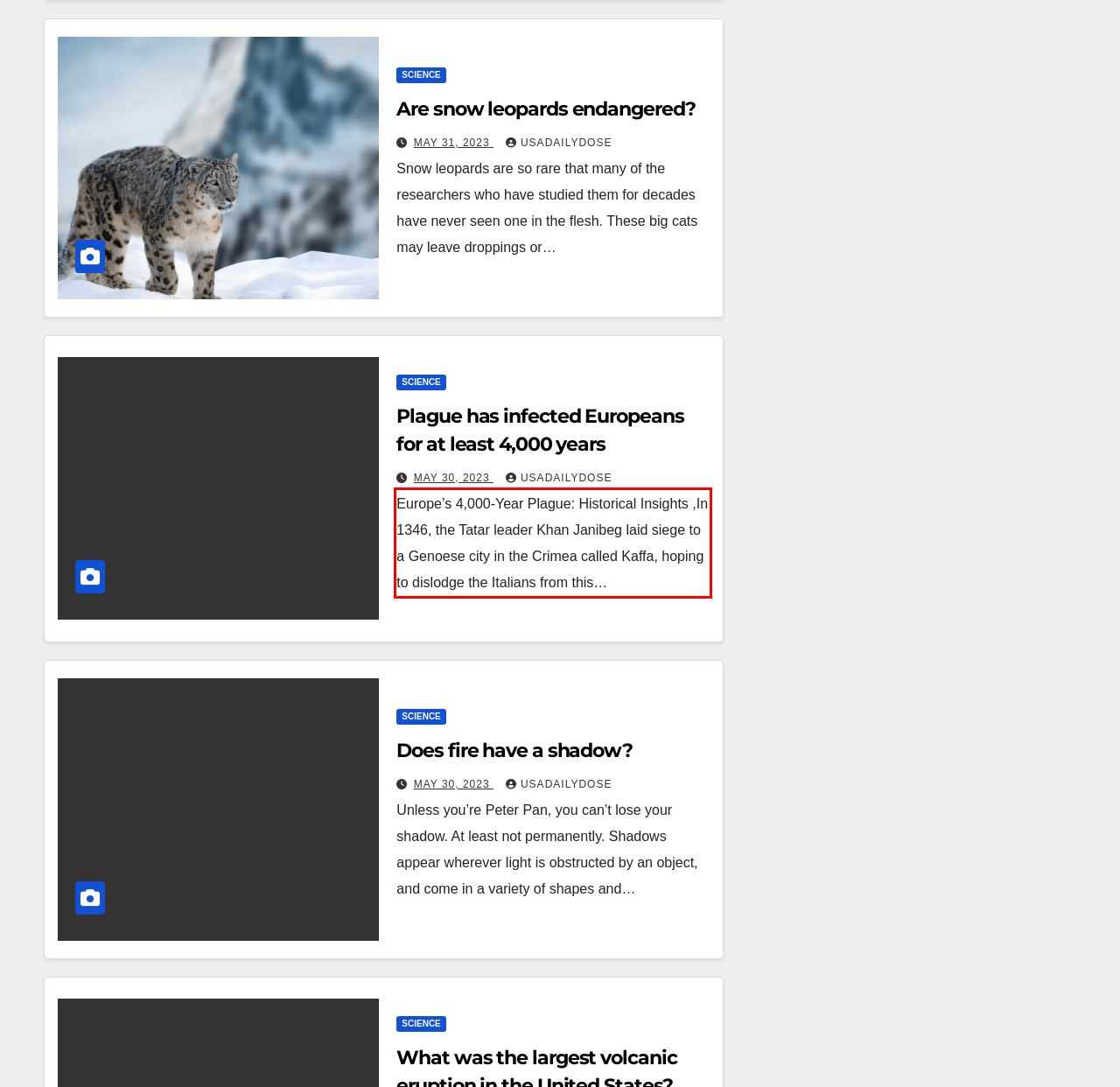You have a webpage screenshot with a red rectangle surrounding a UI element. Extract the text content from within this red bounding box.

Europe’s 4,000-Year Plague: Historical Insights ,In 1346, the Tatar leader Khan Janibeg laid siege to a Genoese city in the Crimea called Kaffa, hoping to dislodge the Italians from this…